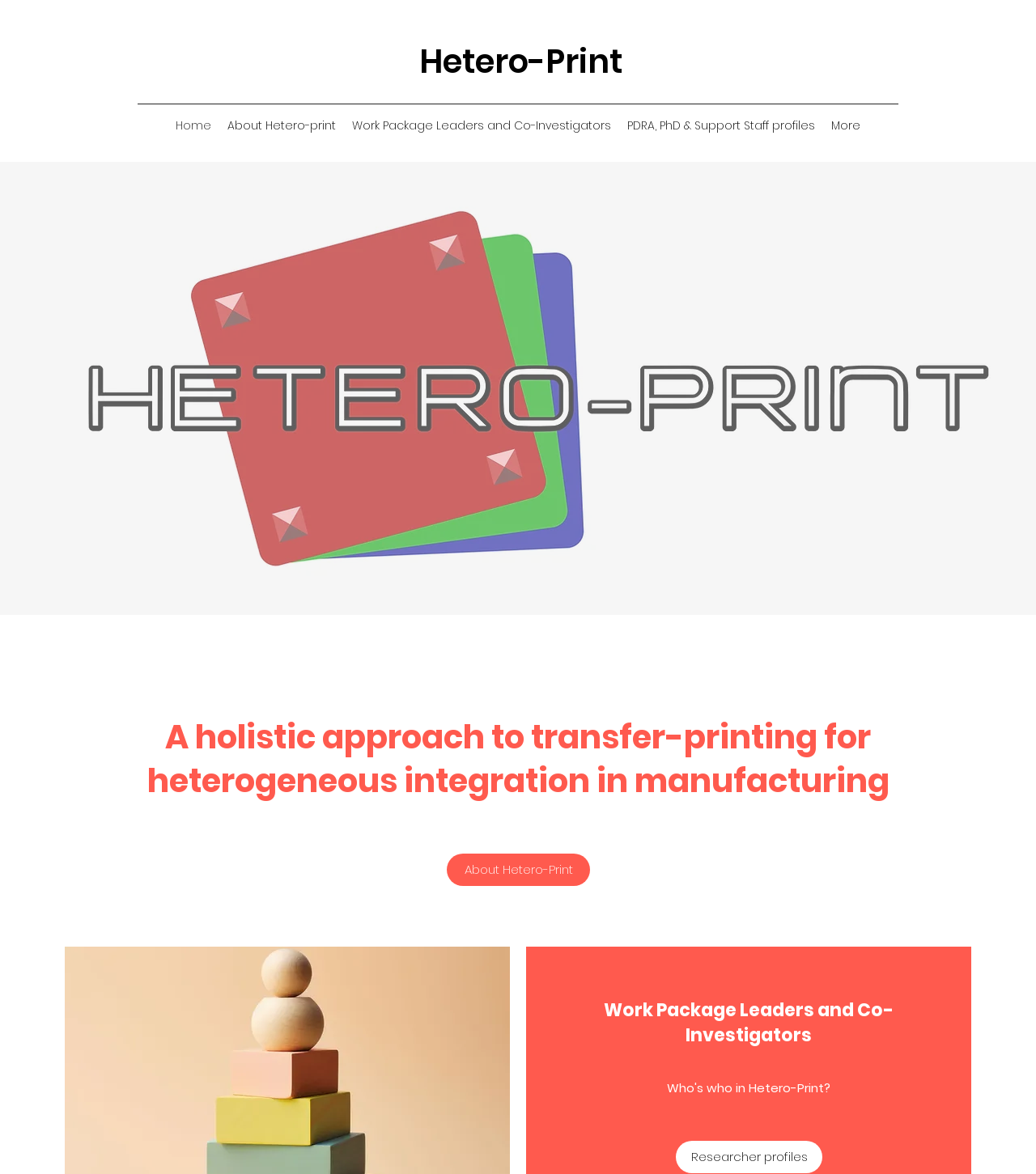How many links are in the navigation?
Can you offer a detailed and complete answer to this question?

I counted the number of link elements under the navigation element with the description 'Site' and found 5 links, which are 'Home', 'About Hetero-print', 'Work Package Leaders and Co-Investigators', 'PDRA, PhD & Support Staff profiles', and 'More'.